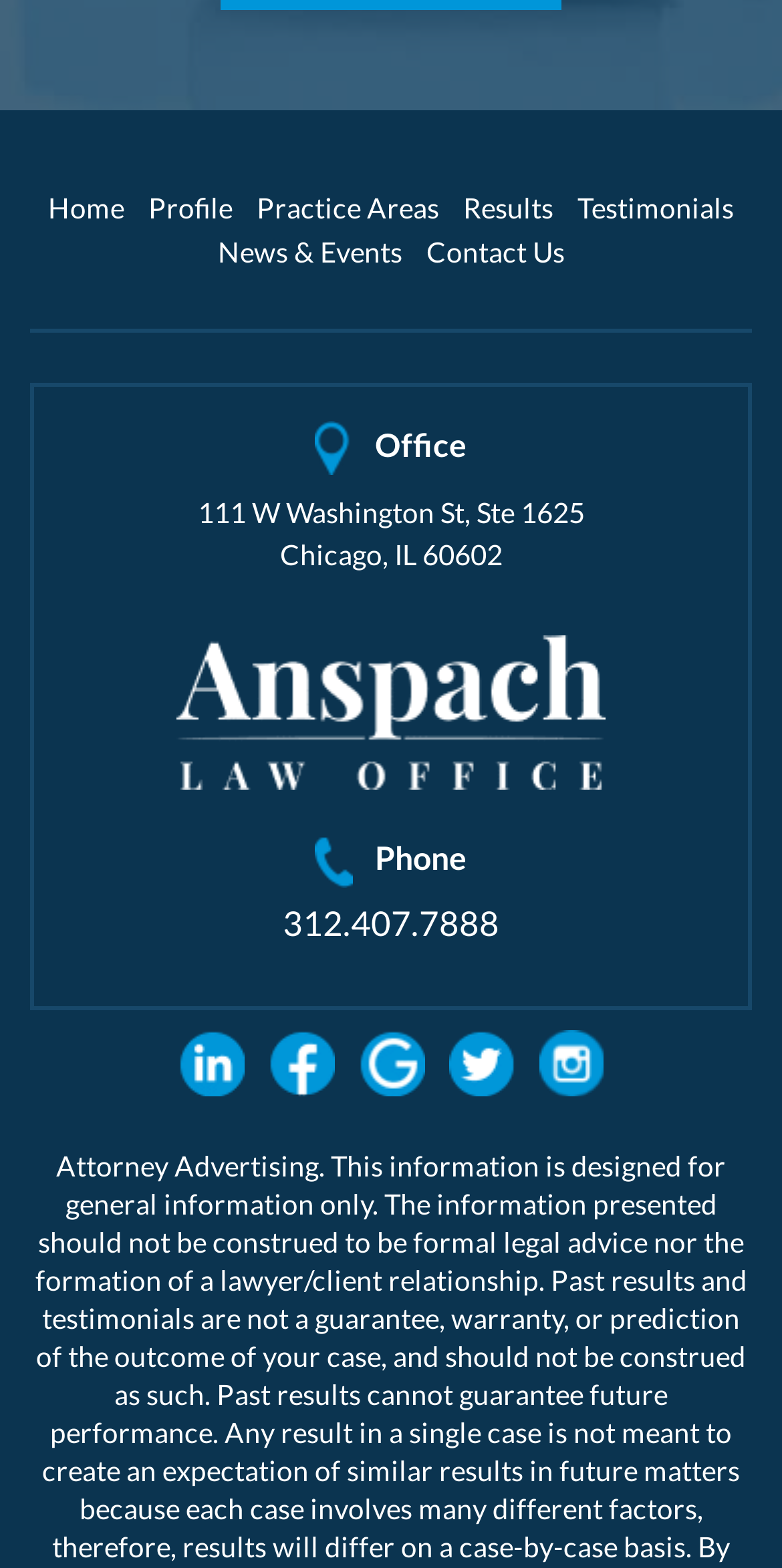Locate the bounding box coordinates of the clickable part needed for the task: "call the office".

[0.362, 0.575, 0.638, 0.602]